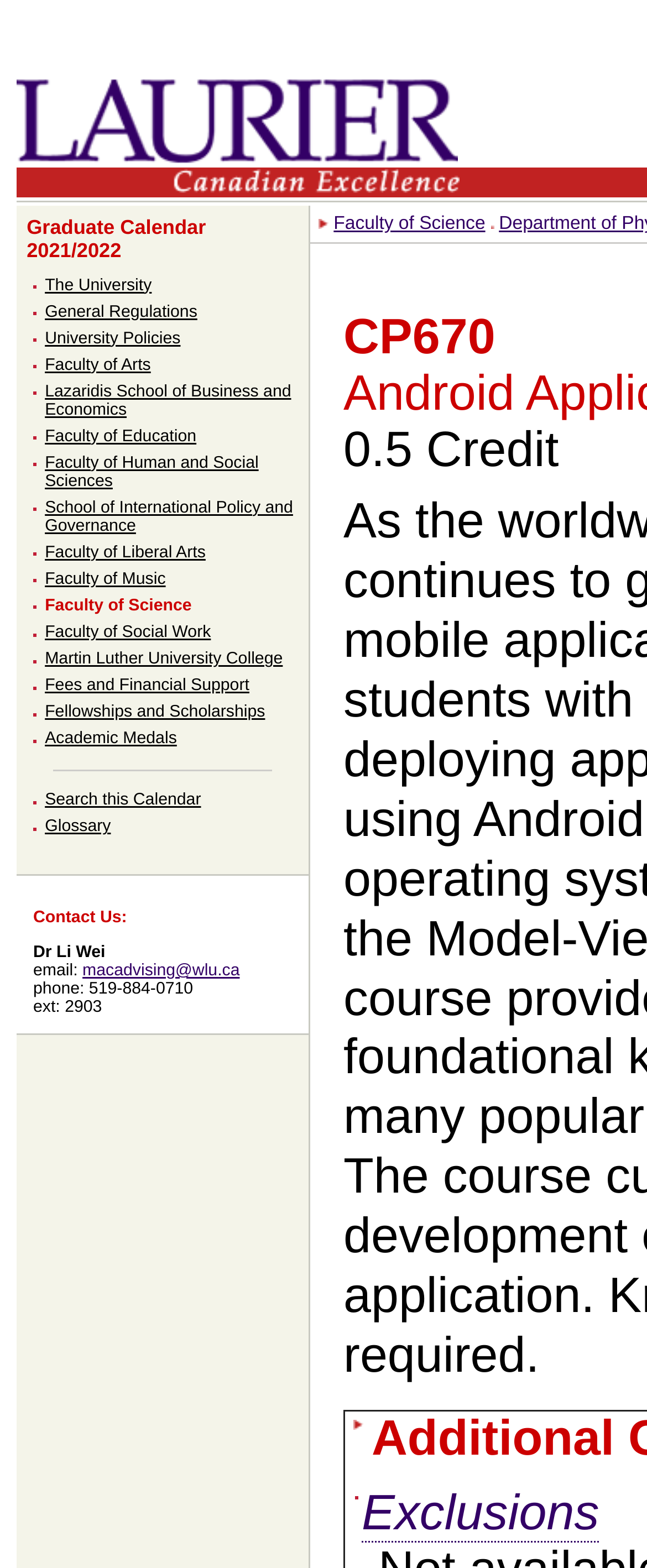Determine the bounding box coordinates of the clickable element to achieve the following action: 'Search this Calendar'. Provide the coordinates as four float values between 0 and 1, formatted as [left, top, right, bottom].

[0.069, 0.505, 0.311, 0.516]